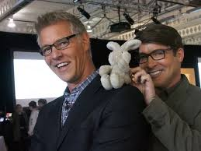Can you give a comprehensive explanation to the question given the content of the image?
What is the object on the shoulder of the man in the background?

The man in the background is playfully positioned, and he is holding a stuffed bunny on his shoulder, which adds a whimsical touch to the scene.